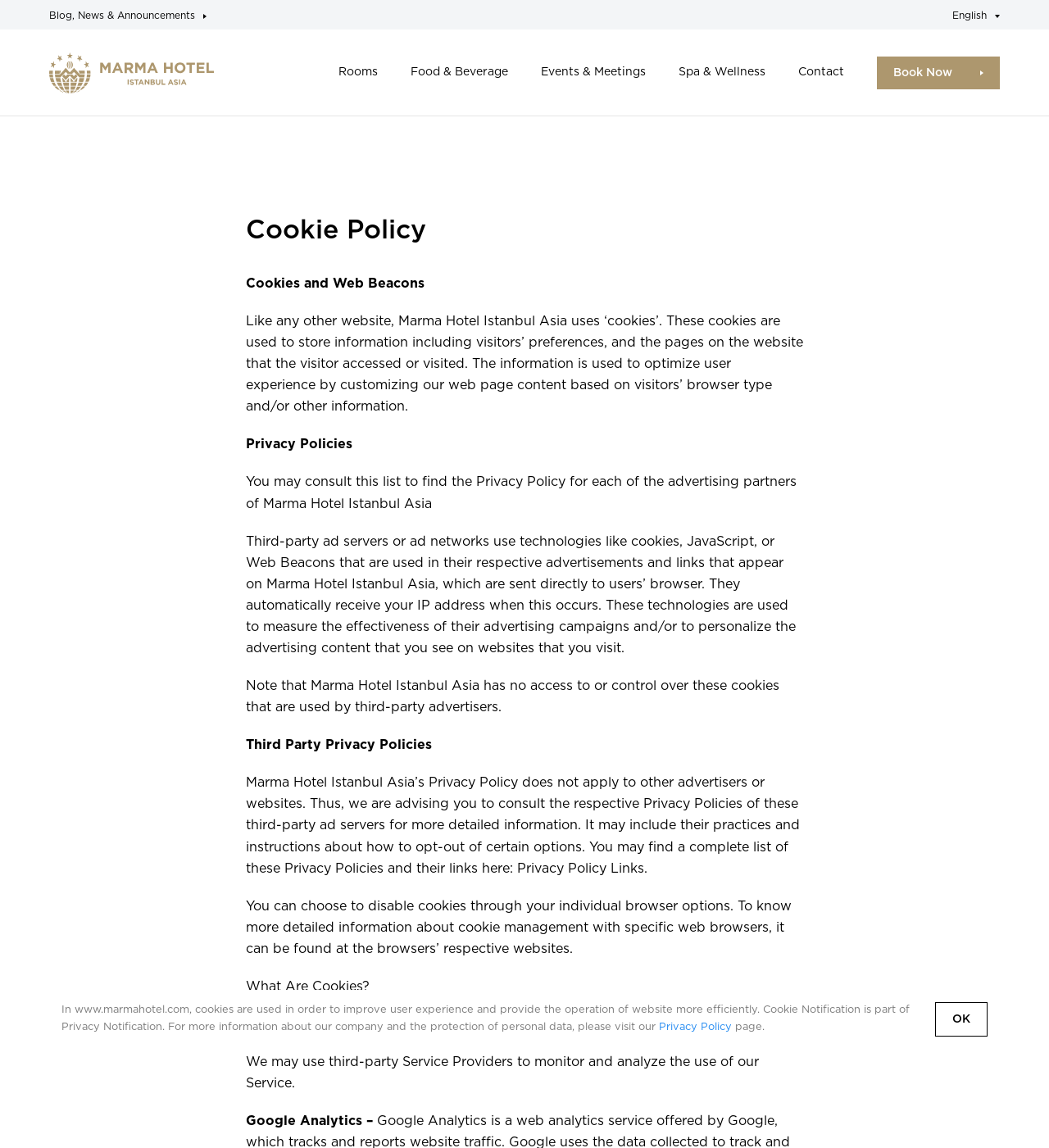For the following element description, predict the bounding box coordinates in the format (top-left x, top-left y, bottom-right x, bottom-right y). All values should be floating point numbers between 0 and 1. Description: Spa & Wellness

[0.631, 0.026, 0.745, 0.101]